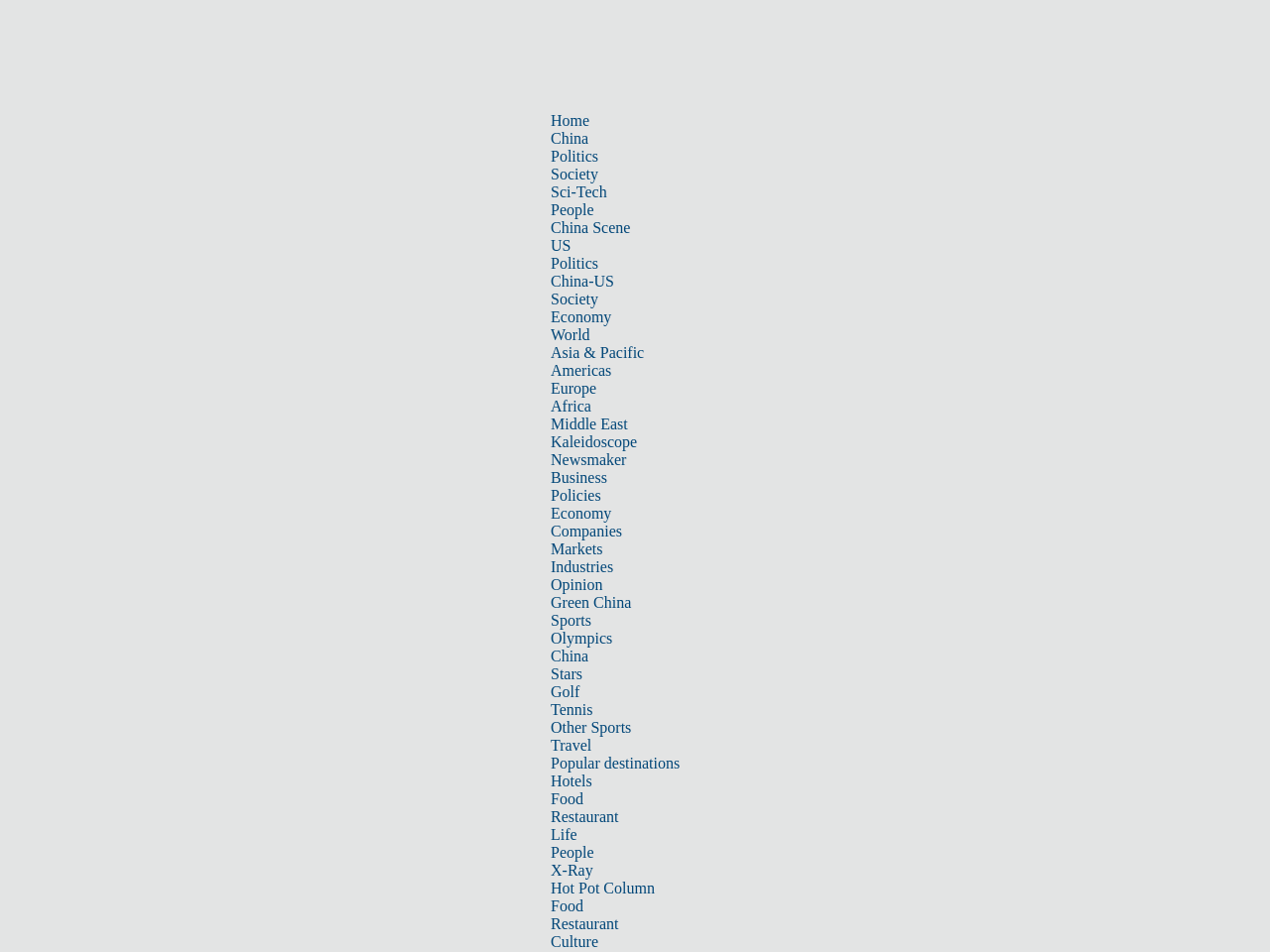Create a detailed summary of the webpage's content and design.

This webpage appears to be a news article from China Daily, with a focus on Asia-Pacific news. At the top of the page, there is a navigation menu with multiple categories, including Home, China, Politics, Society, Sci-Tech, People, China Scene, US, World, Business, Sports, Travel, Life, and Culture. Each category has several sub-links, providing access to various news articles and topics.

Below the navigation menu, there is a prominent iframe that takes up most of the top section of the page. This iframe likely contains a featured news article or a prominent image related to the news.

The main content of the page is divided into sections, with the top section featuring a headline that reads "China demands Japan face history after Abe's wife visits Yasukuni Shrine." This is likely the title of the main news article on the page.

The layout of the page is organized, with clear headings and concise text. The use of iframes and links creates a structured and easy-to-navigate format, allowing users to access various news articles and topics with ease.